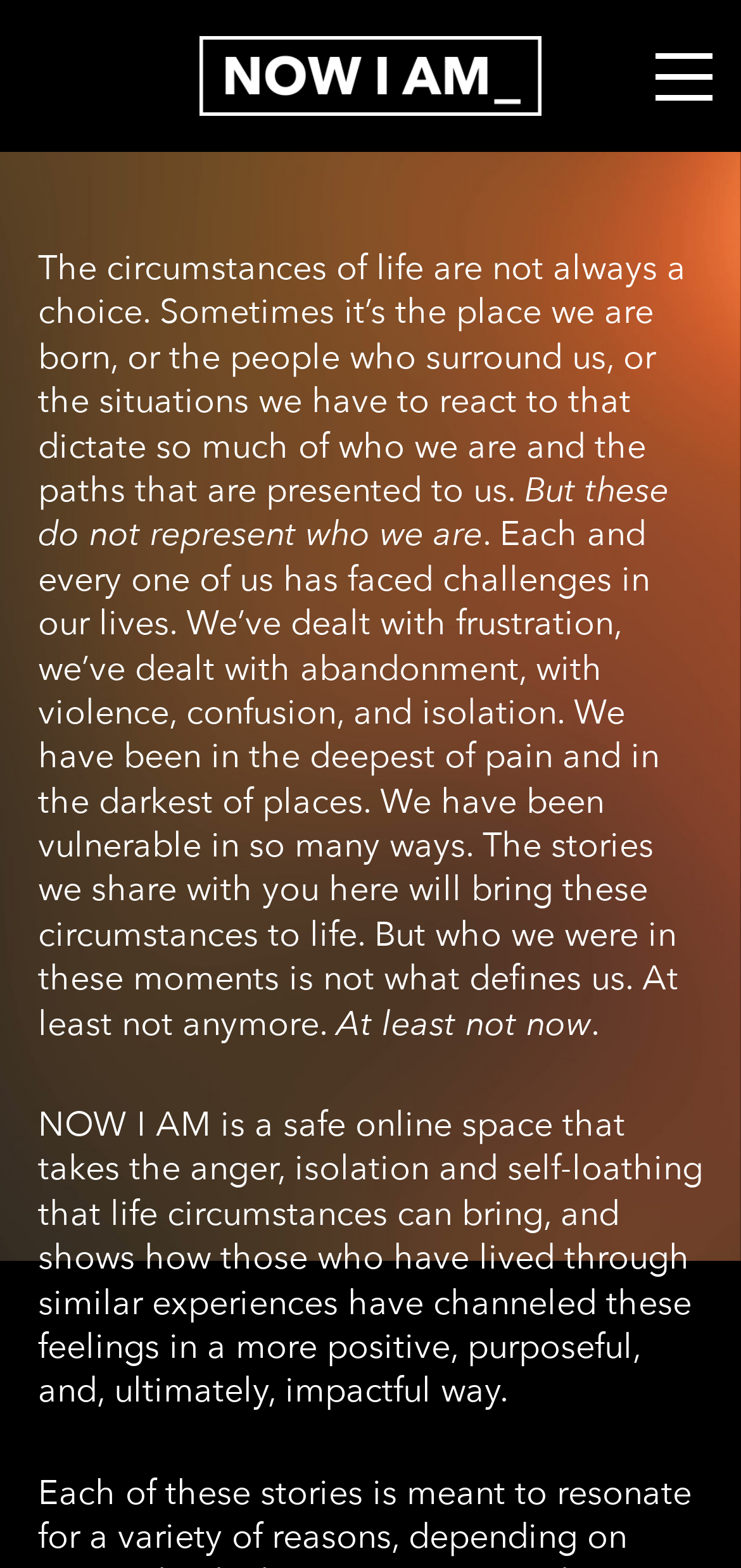Utilize the information from the image to answer the question in detail:
What is the focus of the stories shared on this website?

The focus of the stories shared on this website is not on the negative experiences themselves, but on how people have channeled those experiences into something positive and impactful, showing that who they were in those moments does not define them.